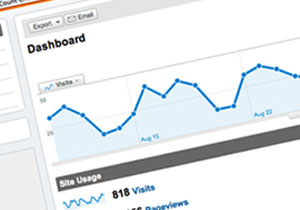Please provide a brief answer to the question using only one word or phrase: 
What is the purpose of this Google Analytics dashboard?

To monitor and analyze visitor patterns